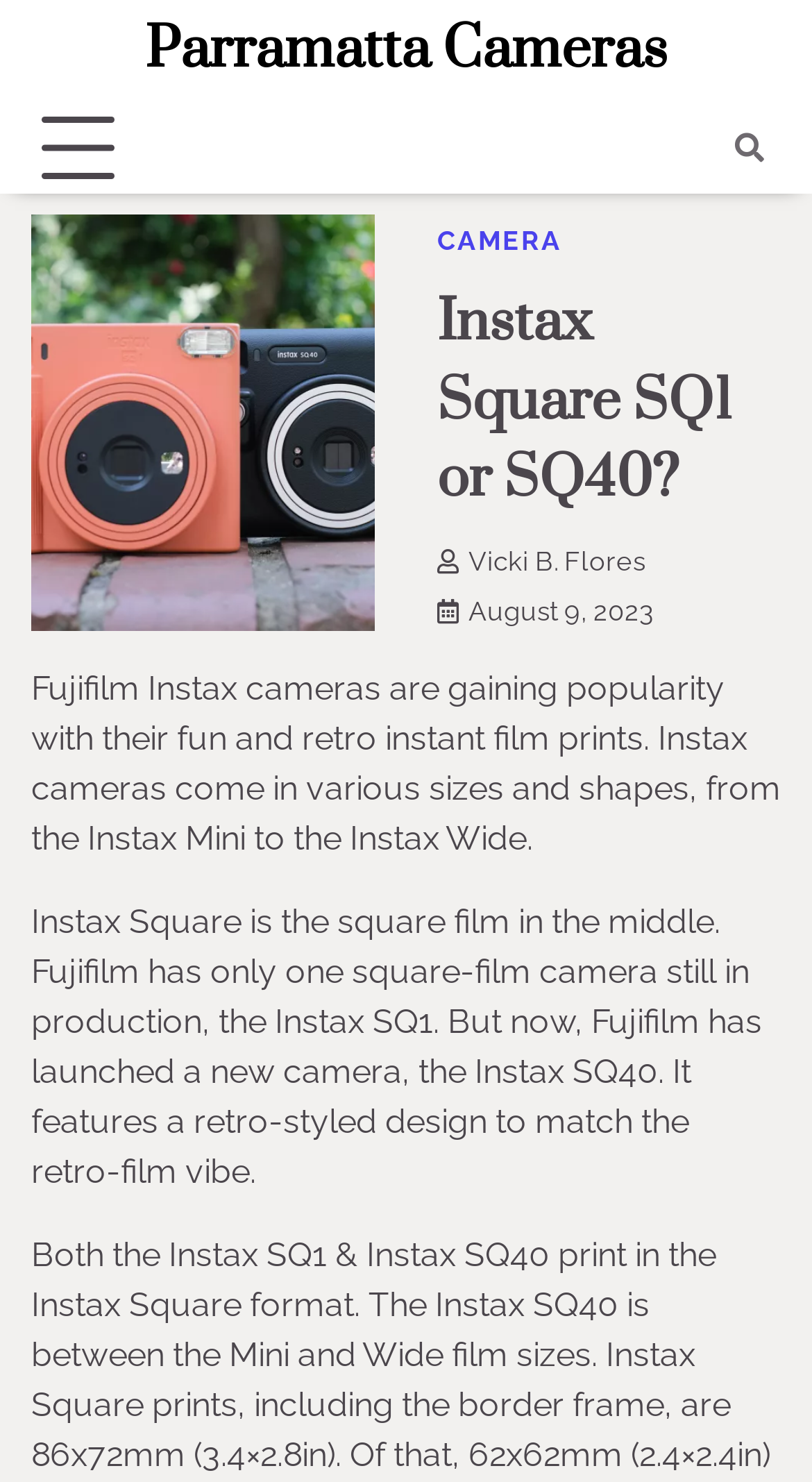Determine the bounding box of the UI element mentioned here: "Parramatta Cameras". The coordinates must be in the format [left, top, right, bottom] with values ranging from 0 to 1.

[0.178, 0.01, 0.822, 0.058]